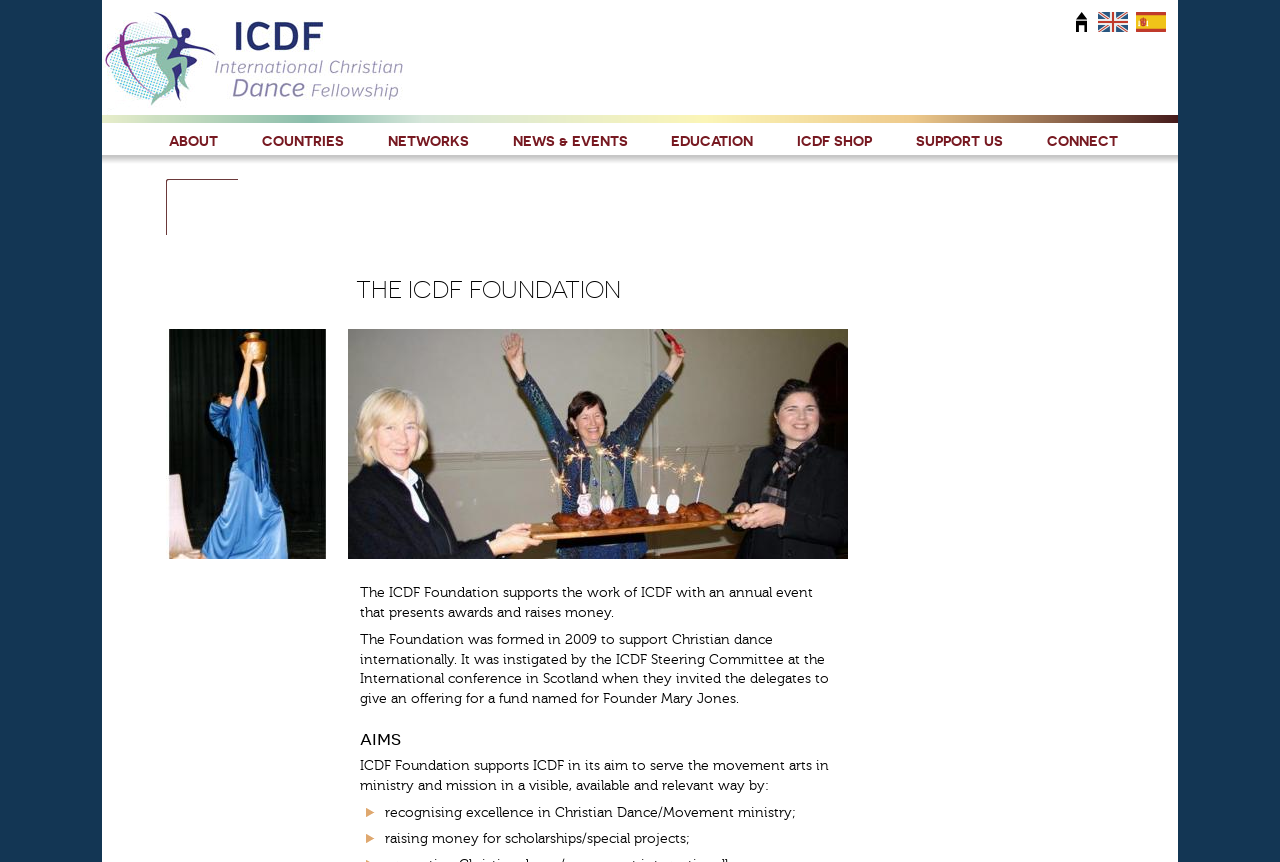Determine the bounding box coordinates of the clickable area required to perform the following instruction: "Learn about the ICDF Foundation". The coordinates should be represented as four float numbers between 0 and 1: [left, top, right, bottom].

[0.278, 0.319, 0.485, 0.354]